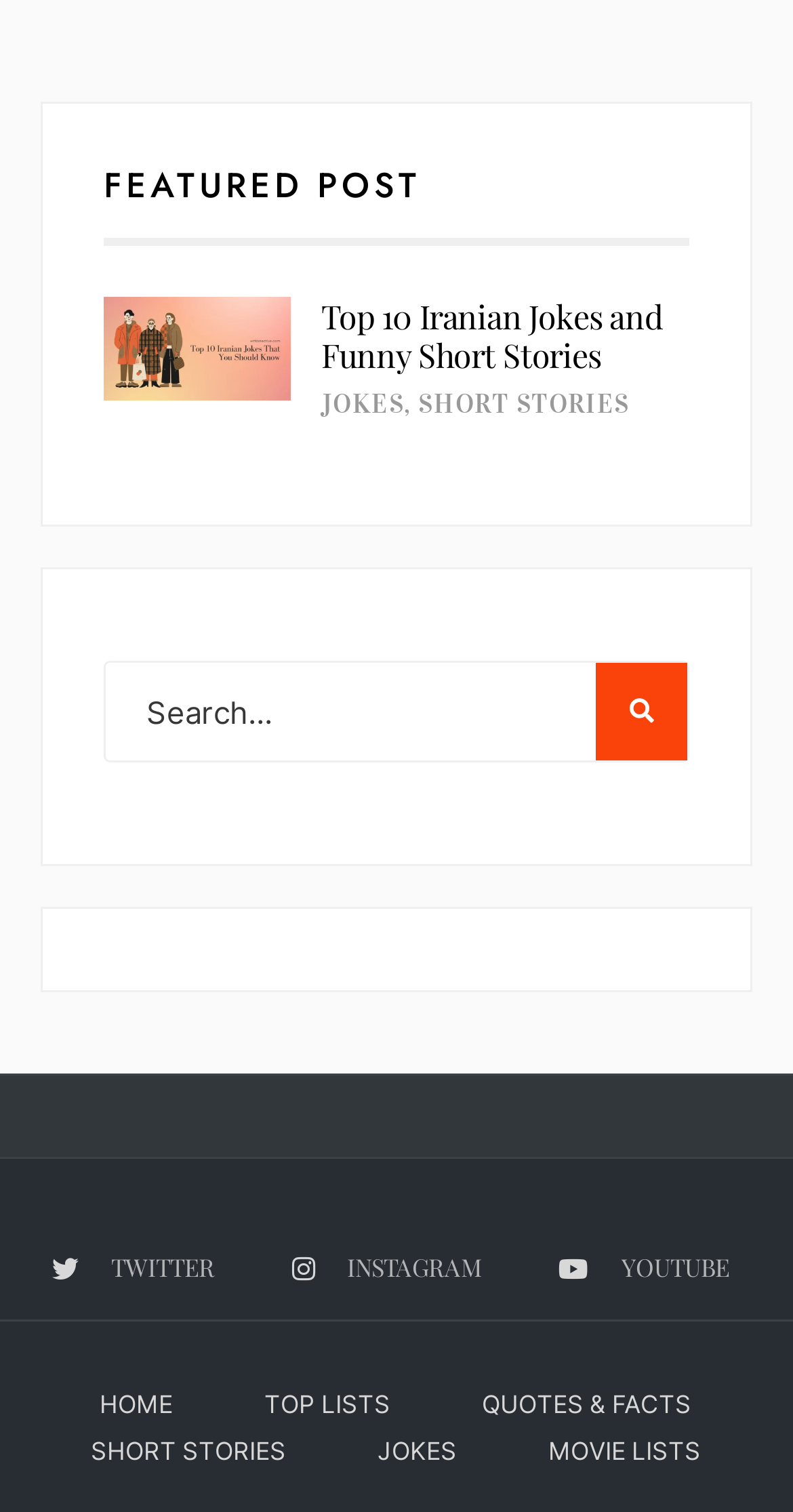Provide a one-word or one-phrase answer to the question:
How many social media links are present at the bottom?

3